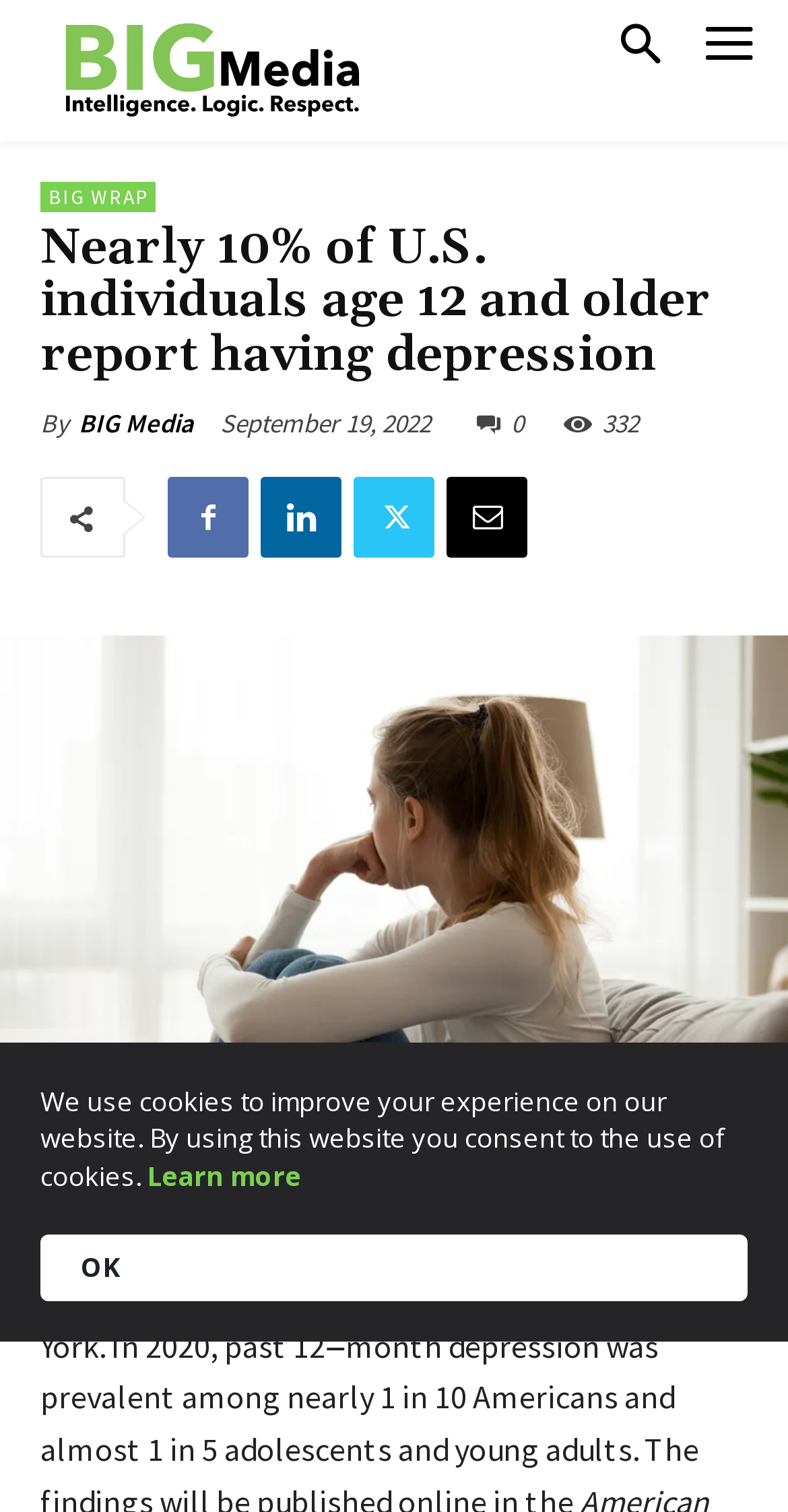What is the purpose of the cookies on this website?
Carefully analyze the image and provide a detailed answer to the question.

The purpose of the cookies on this website can be found in the cookie consent message, which states 'We use cookies to improve your experience on our website'.